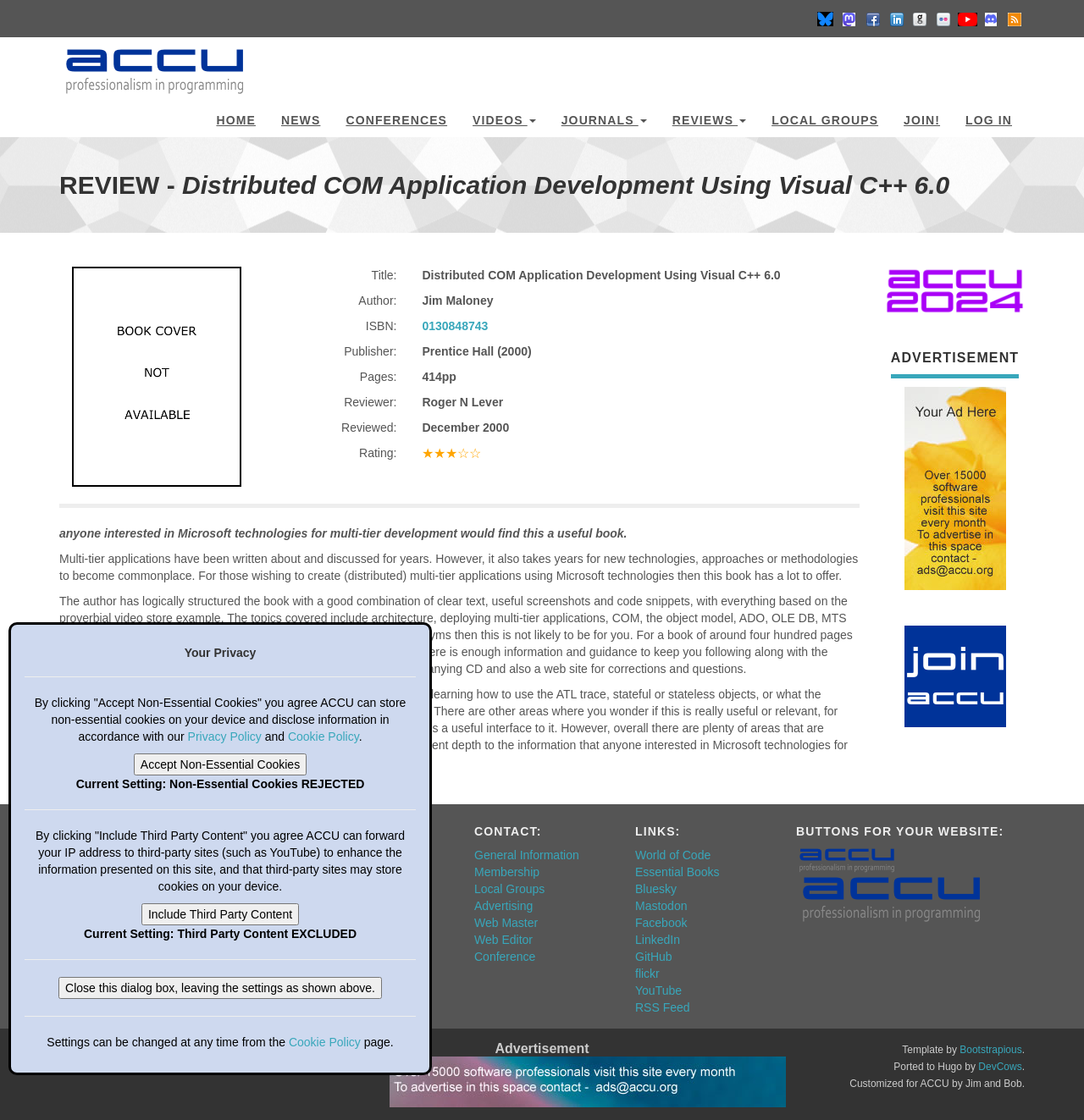Given the description "Accept Non-Essential Cookies", determine the bounding box of the corresponding UI element.

[0.123, 0.673, 0.283, 0.692]